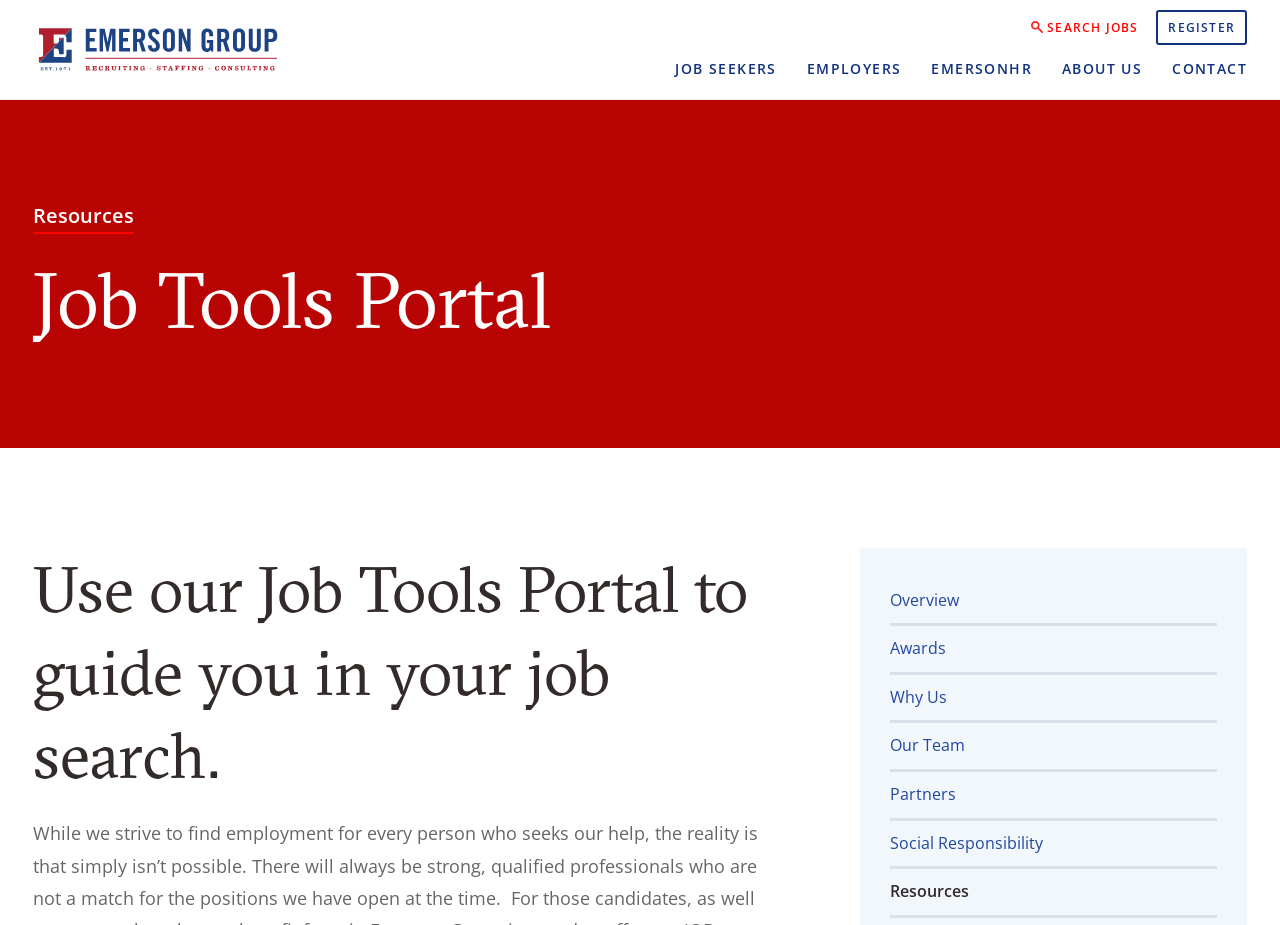Please provide the bounding box coordinates for the element that needs to be clicked to perform the following instruction: "search for jobs". The coordinates should be given as four float numbers between 0 and 1, i.e., [left, top, right, bottom].

[0.799, 0.011, 0.896, 0.049]